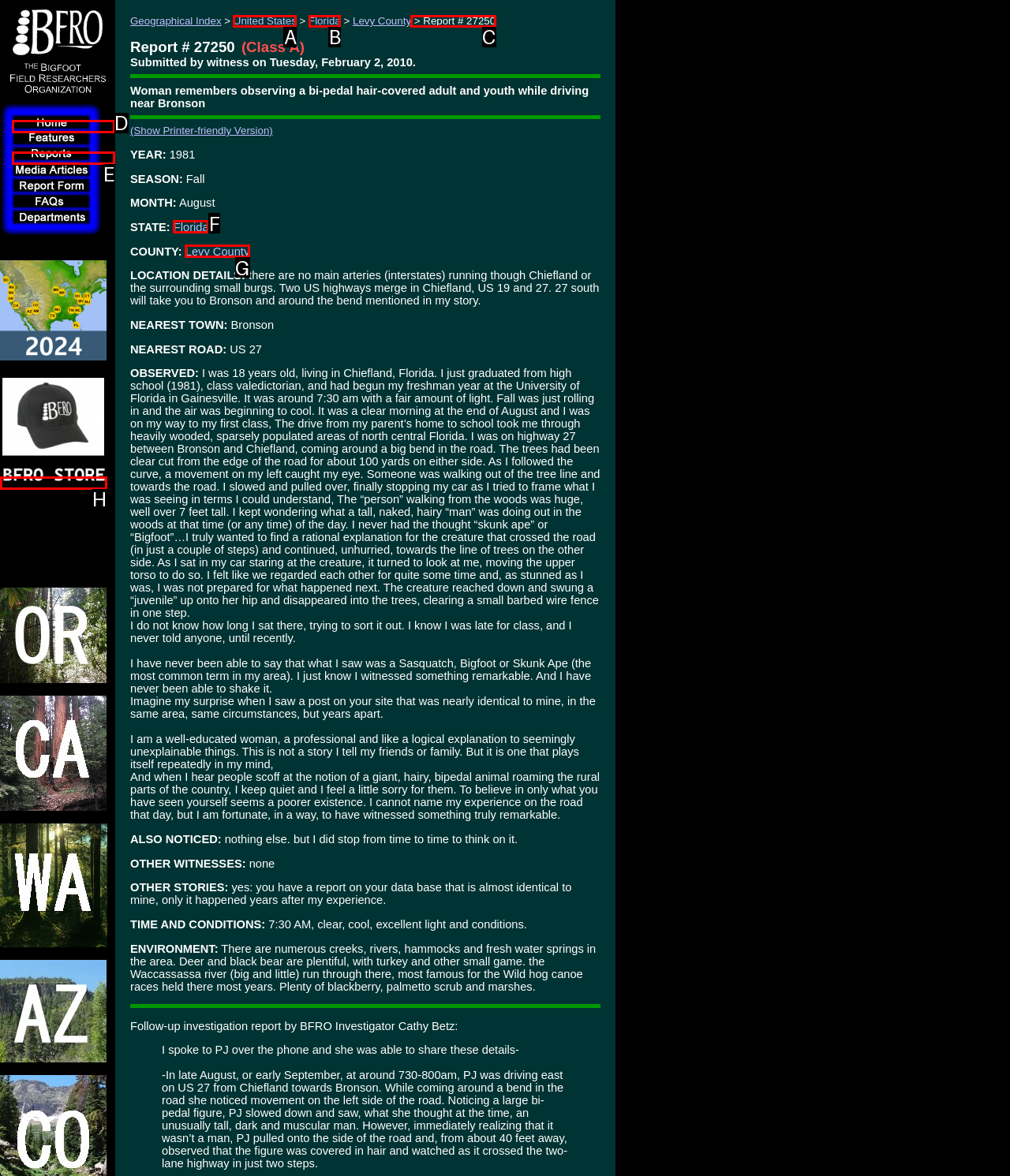Select the right option to accomplish this task: Click the link to Report # 27250. Reply with the letter corresponding to the correct UI element.

C